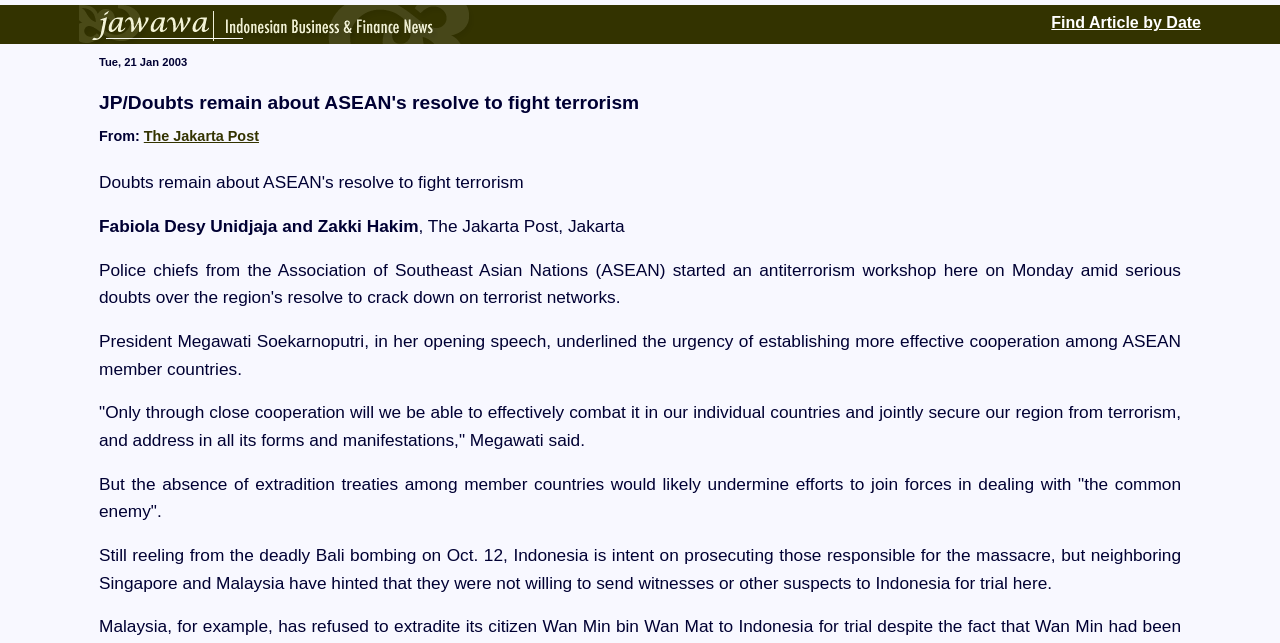Predict the bounding box of the UI element that fits this description: "The Jakarta Post".

[0.112, 0.199, 0.202, 0.224]